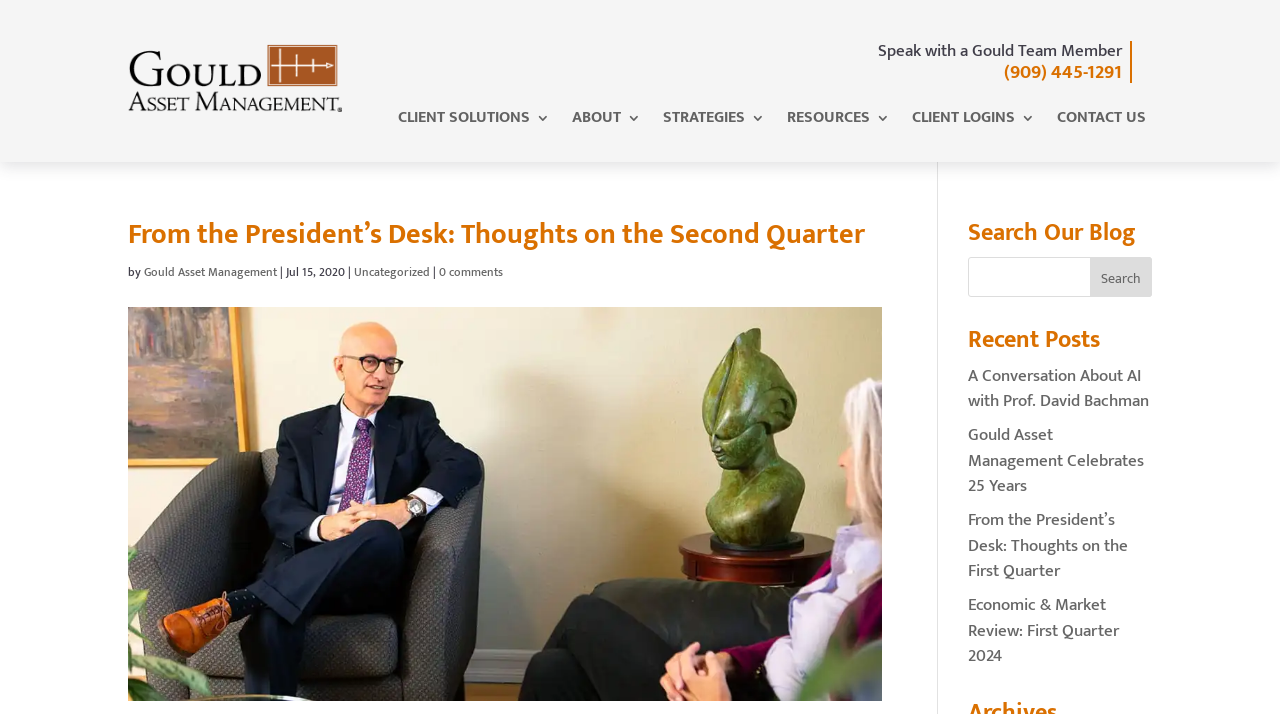Describe the webpage in detail, including text, images, and layout.

This webpage is a blog post from Gould Asset Management, titled "From the President's Desk: Thoughts on the Second Quarter". At the top, there is a navigation menu with six links: "CLIENT SOLUTIONS", "ABOUT", "STRATEGIES", "RESOURCES", "CLIENT LOGINS", and "CONTACT US". Below the navigation menu, the title of the blog post is displayed prominently, followed by the author's name, "Gould Asset Management", and the date "Jul 15, 2020". 

To the right of the title, there is a link to the category "Uncategorized" and another link indicating "0 comments". Below the title, there is a large image that takes up most of the width of the page, depicting a client investment meeting with Don Gould.

On the right-hand side of the page, there is a search bar with a heading "Search Our Blog" and a button to submit the search query. Below the search bar, there is a section titled "Recent Posts" that lists four recent blog posts with links to each article.

At the very top of the page, there is a link to the homepage and a phone number "(909) 445-1291" with a label "Speak with a Gould Team Member".